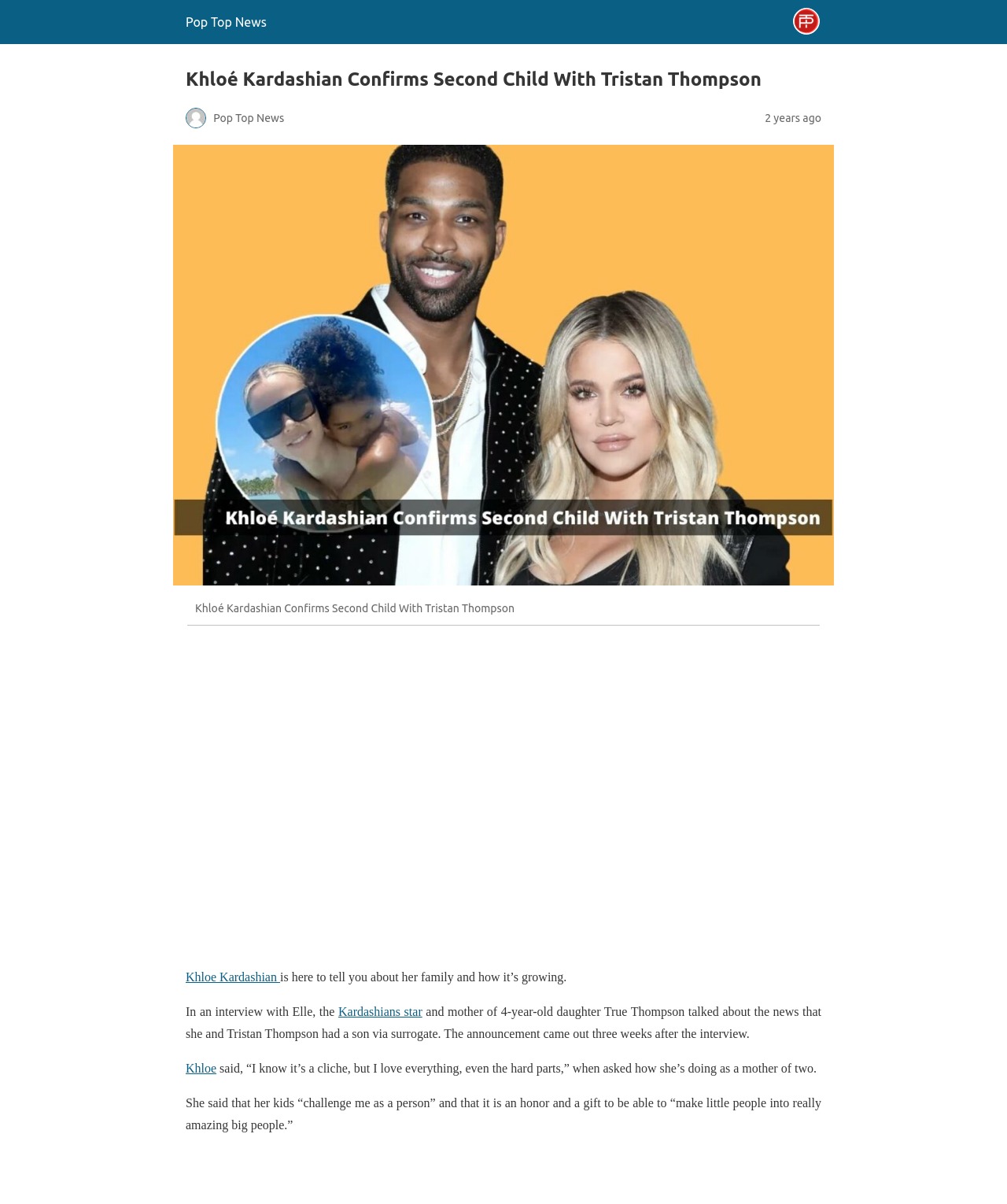Respond to the question below with a single word or phrase: What is the topic of Khloe Kardashian's interview with Elle?

Her family